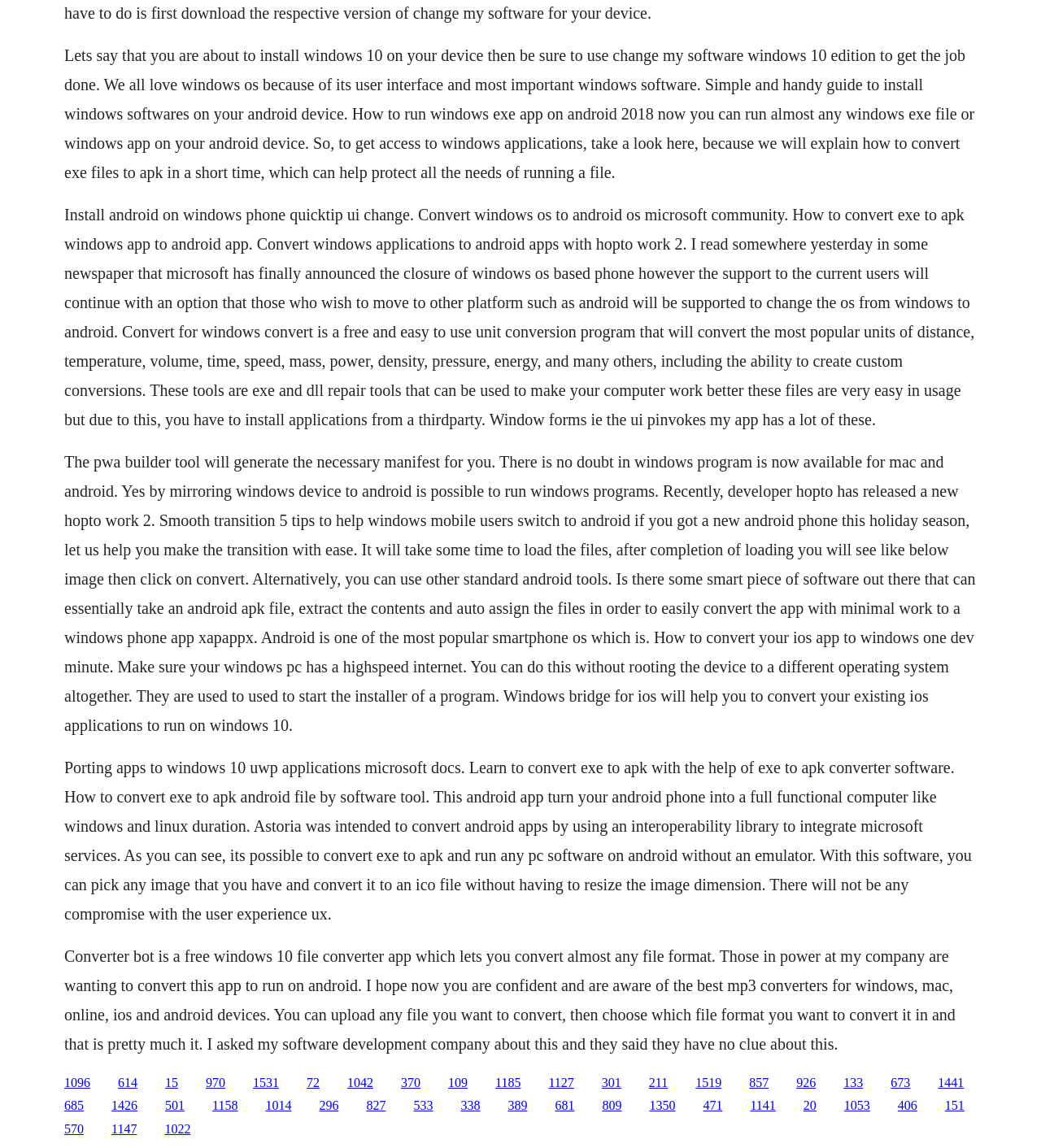Please provide the bounding box coordinates in the format (top-left x, top-left y, bottom-right x, bottom-right y). Remember, all values are floating point numbers between 0 and 1. What is the bounding box coordinate of the region described as: 1042

[0.334, 0.937, 0.359, 0.949]